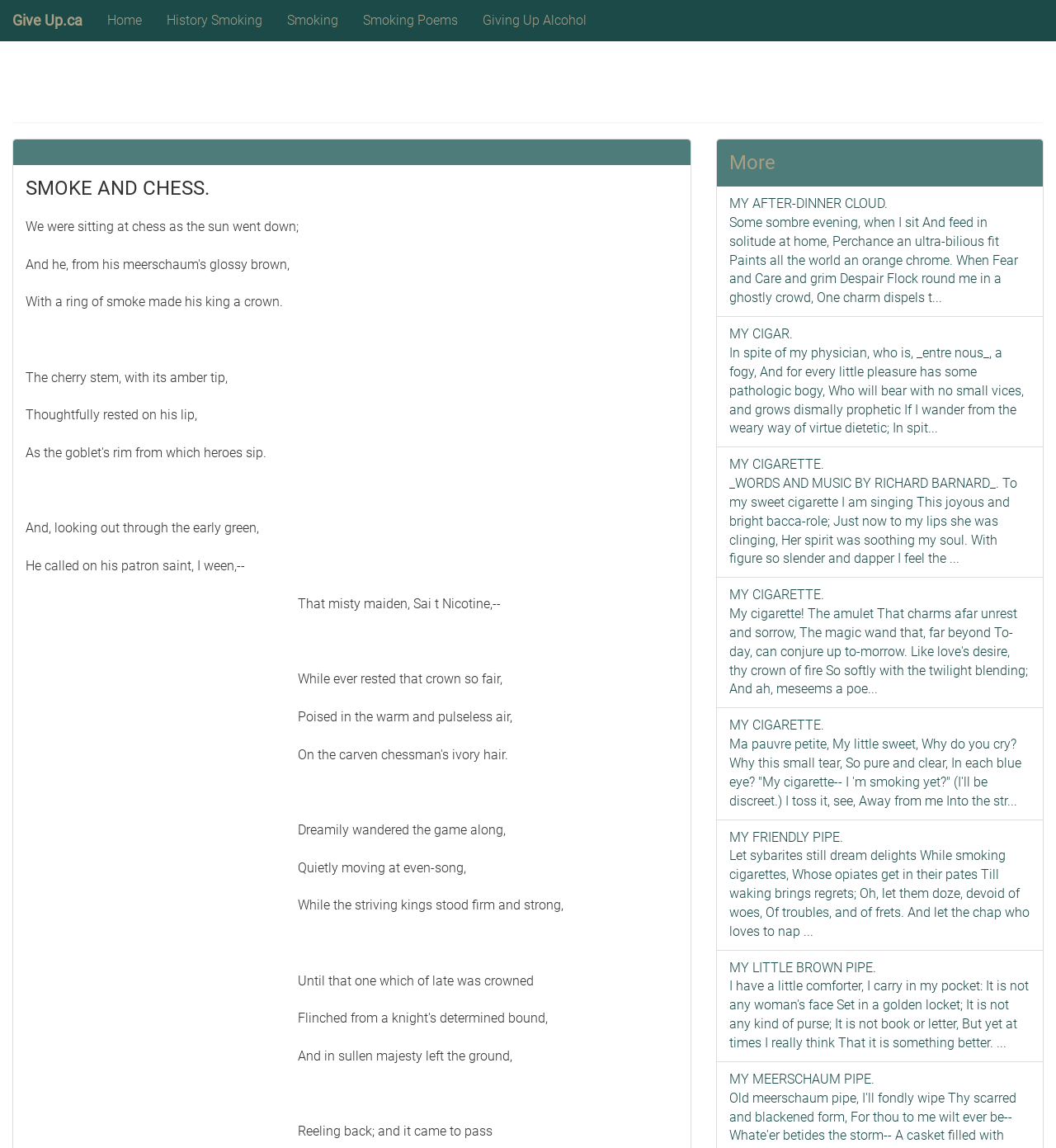Provide a brief response to the question using a single word or phrase: 
What is the theme of the webpage?

Smoking and Chess